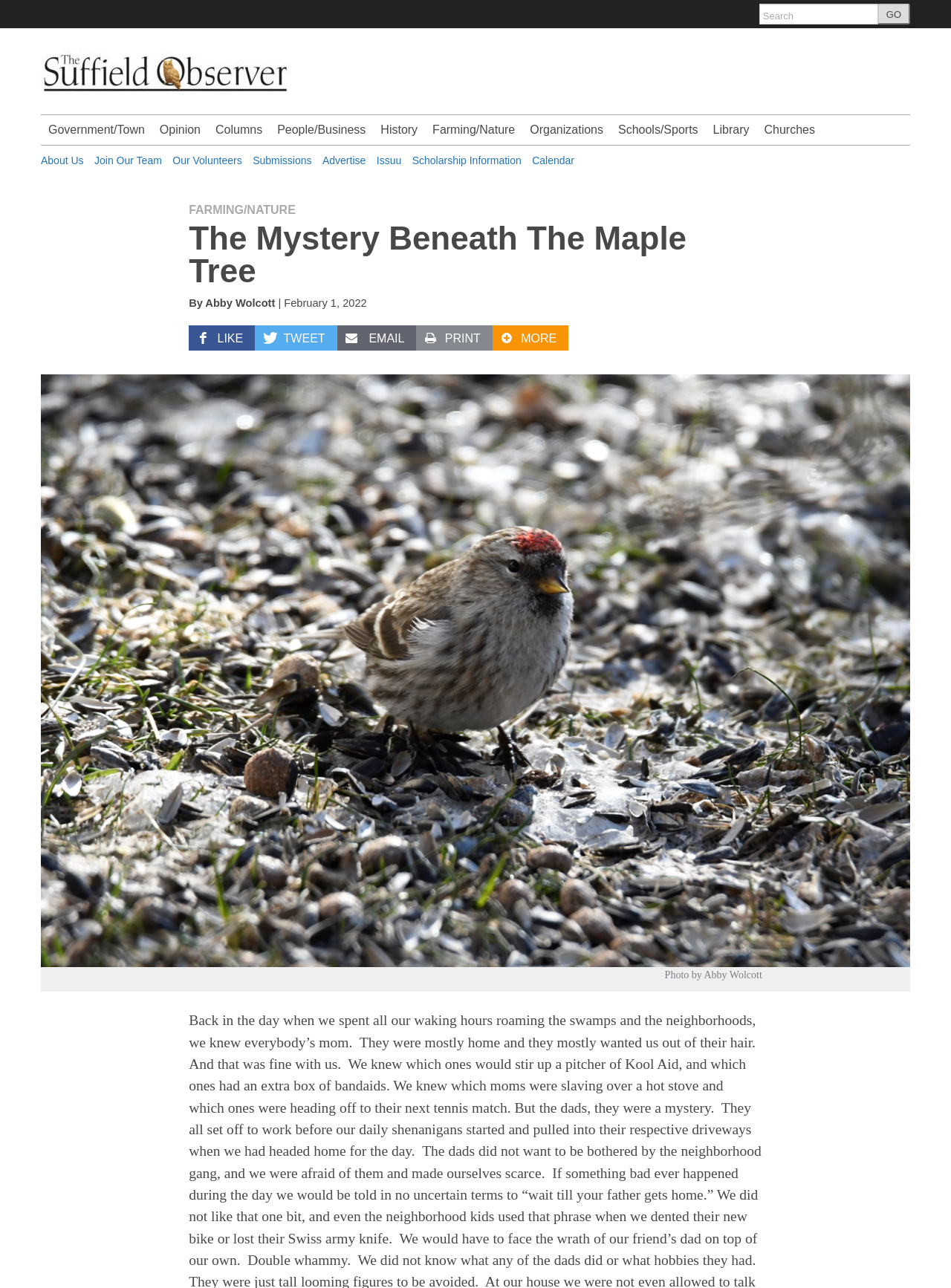Using the description: "Jake Ivan", determine the UI element's bounding box coordinates. Ensure the coordinates are in the format of four float numbers between 0 and 1, i.e., [left, top, right, bottom].

None